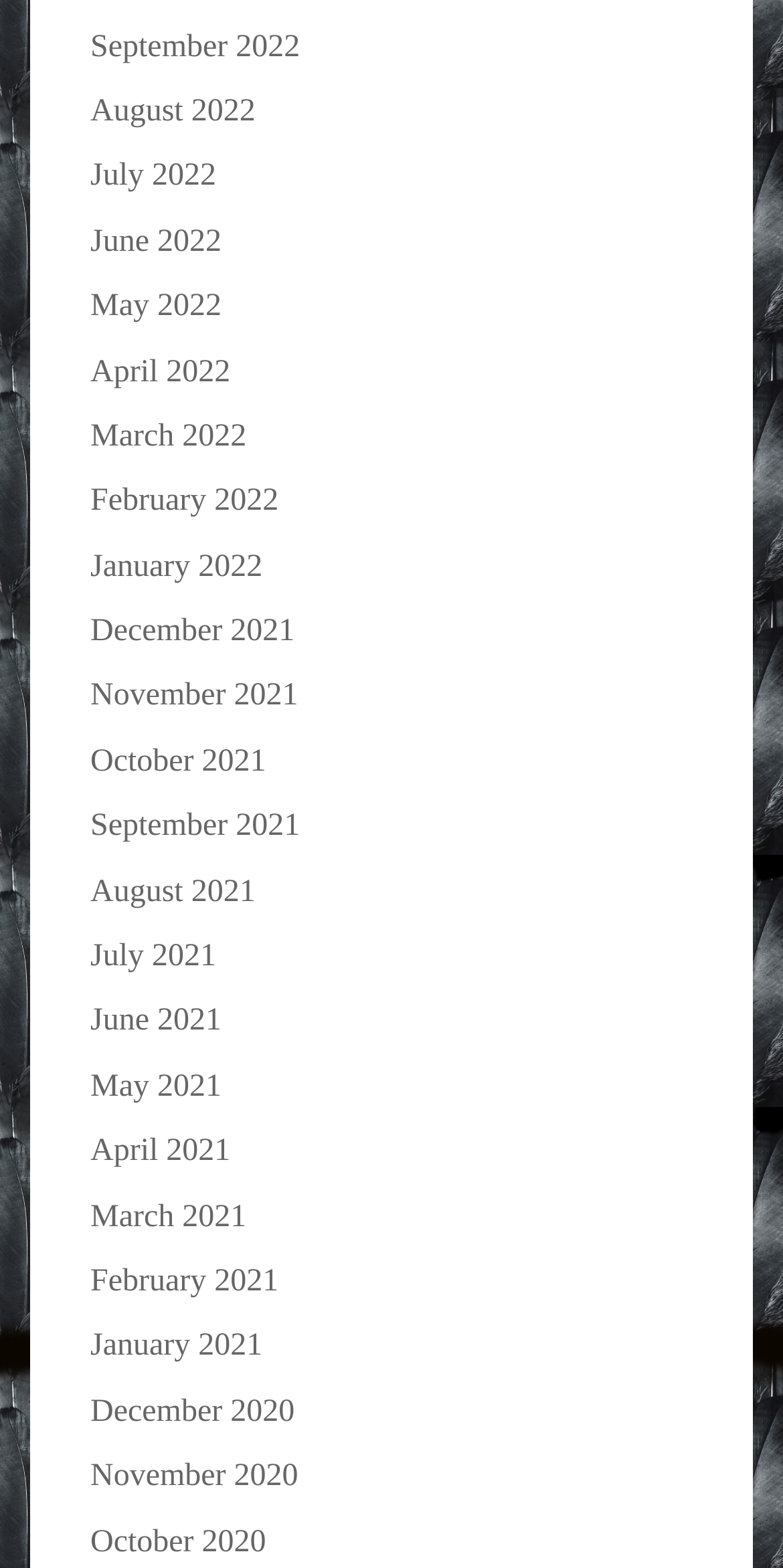Identify the coordinates of the bounding box for the element that must be clicked to accomplish the instruction: "go to August 2021".

[0.115, 0.558, 0.326, 0.579]